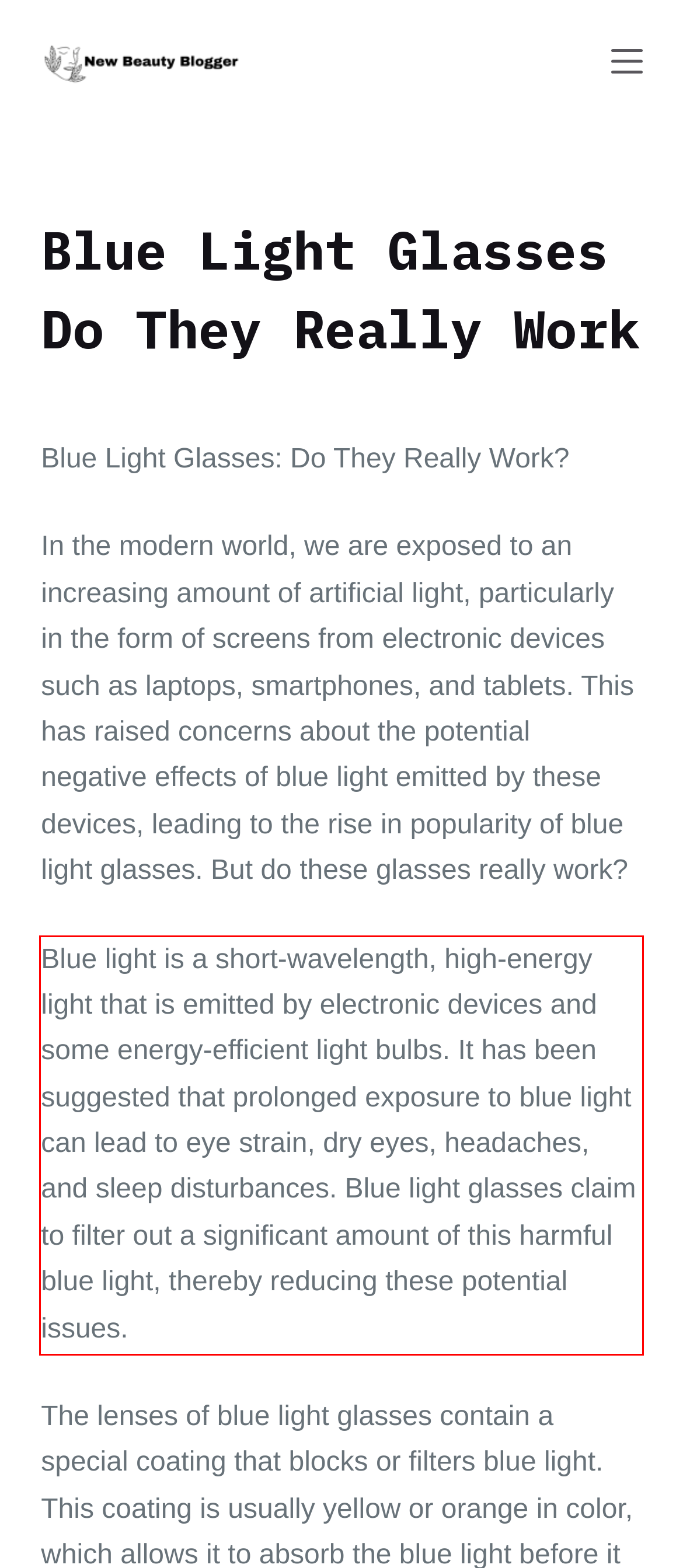Please identify and extract the text content from the UI element encased in a red bounding box on the provided webpage screenshot.

Blue light is a short-wavelength, high-energy light that is emitted by electronic devices and some energy-efficient light bulbs. It has been suggested that prolonged exposure to blue light can lead to eye strain, dry eyes, headaches, and sleep disturbances. Blue light glasses claim to filter out a significant amount of this harmful blue light, thereby reducing these potential issues.